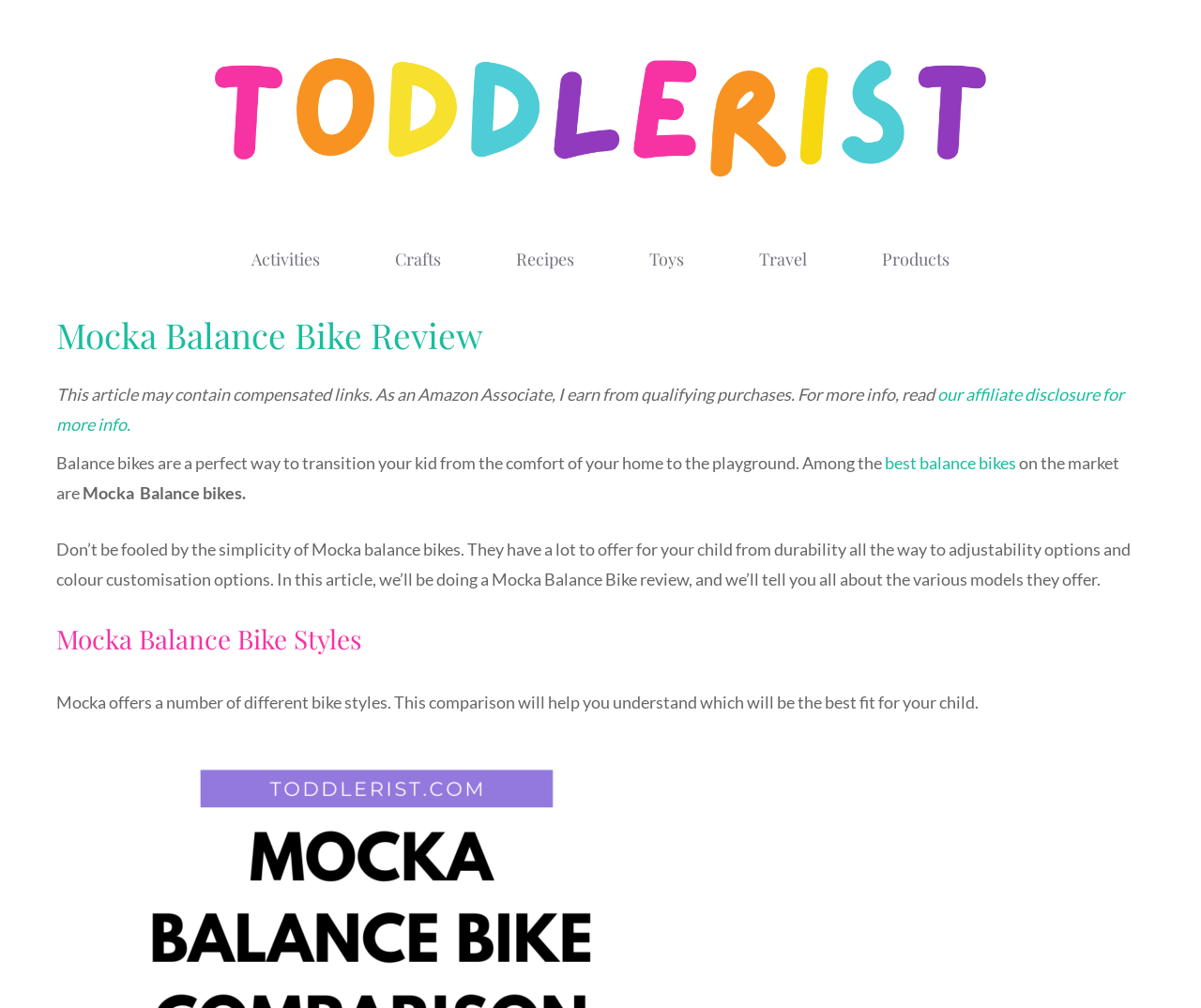Answer briefly with one word or phrase:
What type of content is on this webpage?

Review